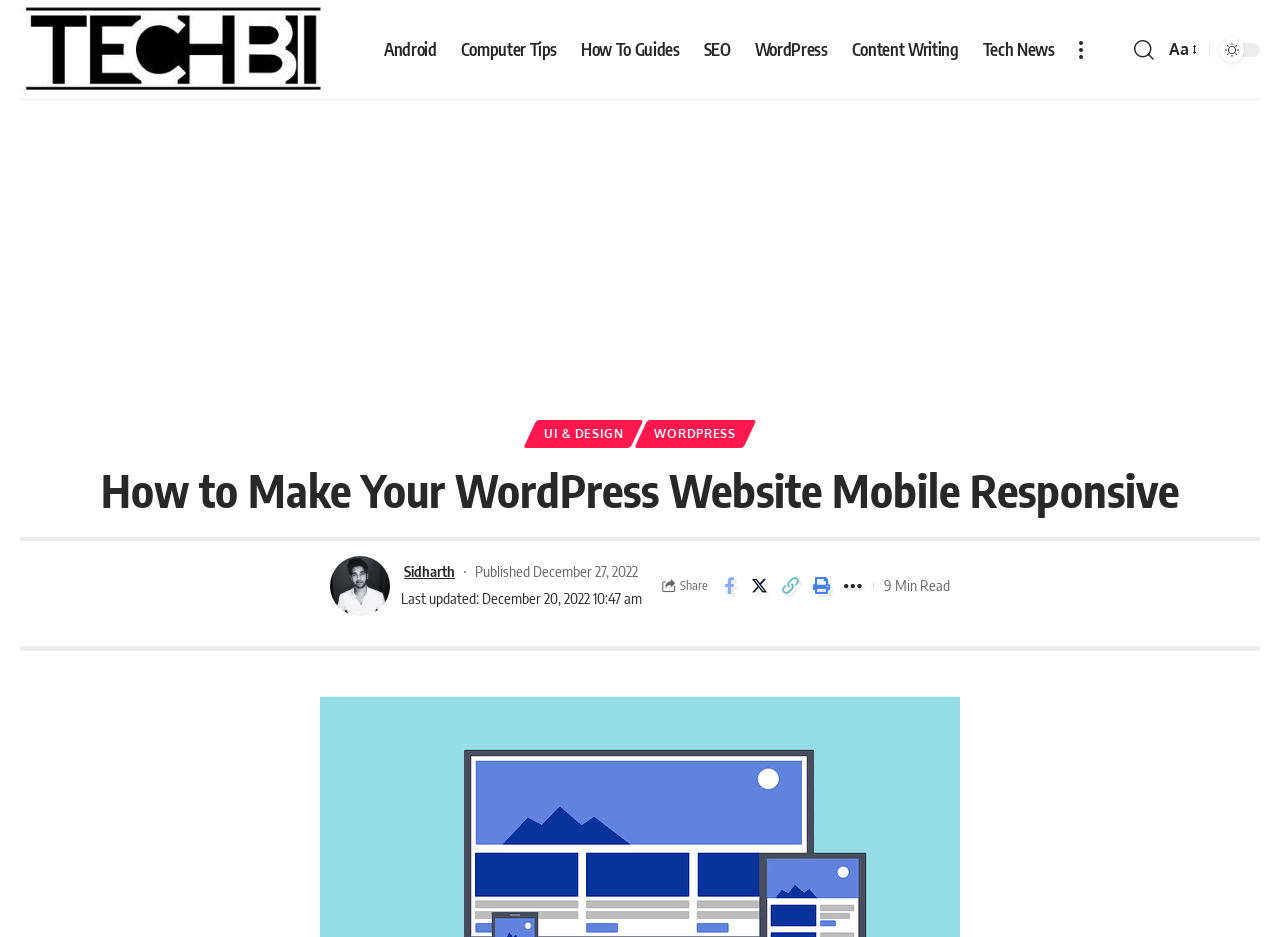Identify and extract the main heading of the webpage.

How to Make Your WordPress Website Mobile Responsive